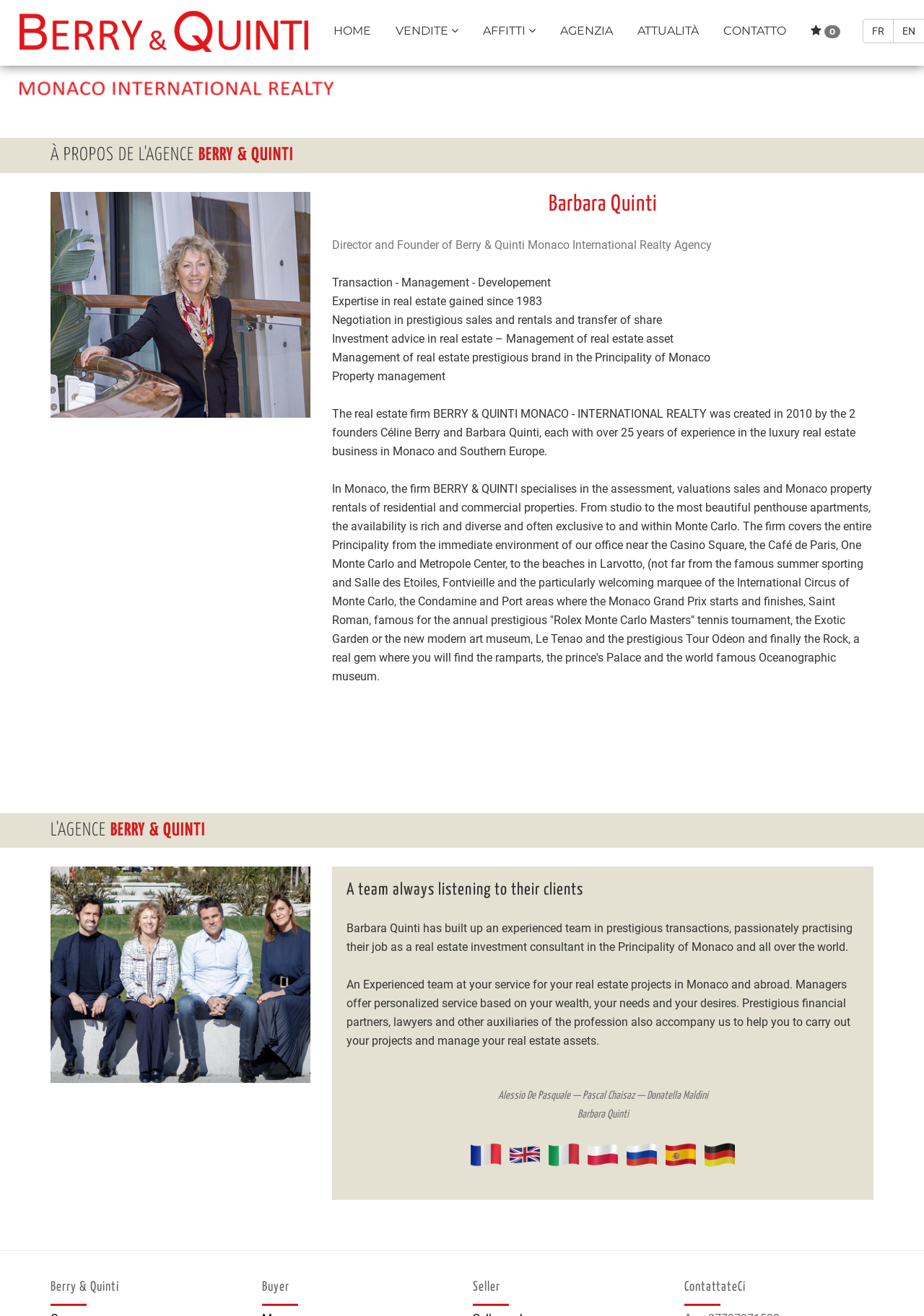Find the bounding box coordinates of the area that needs to be clicked in order to achieve the following instruction: "Learn more about Barbara Quinti". The coordinates should be specified as four float numbers between 0 and 1, i.e., [left, top, right, bottom].

[0.359, 0.146, 0.945, 0.165]